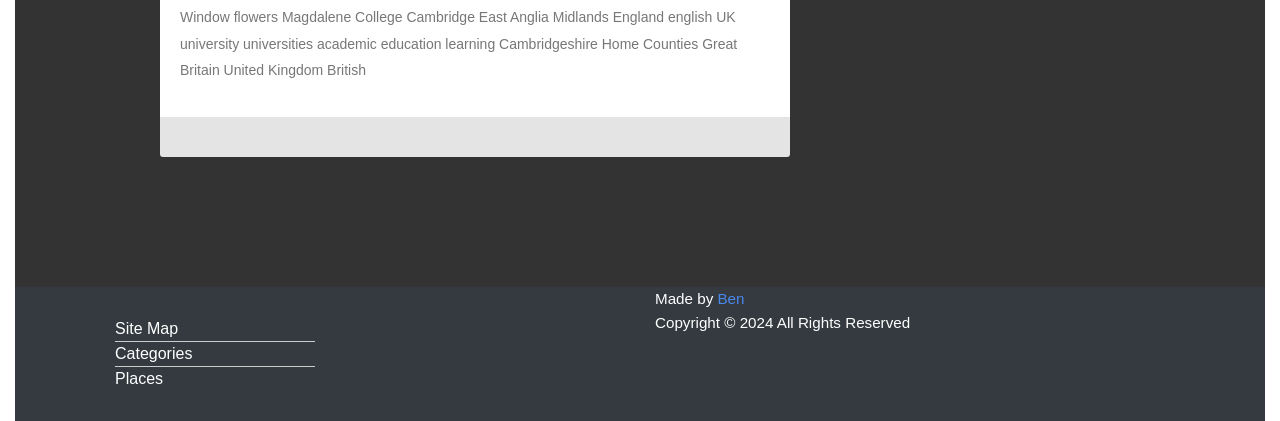What is the year of copyright?
Kindly offer a comprehensive and detailed response to the question.

The StaticText element with bounding box coordinates [0.512, 0.746, 0.711, 0.787] contains the text 'Copyright © 2024 All Rights Reserved', which mentions the year of copyright as 2024.